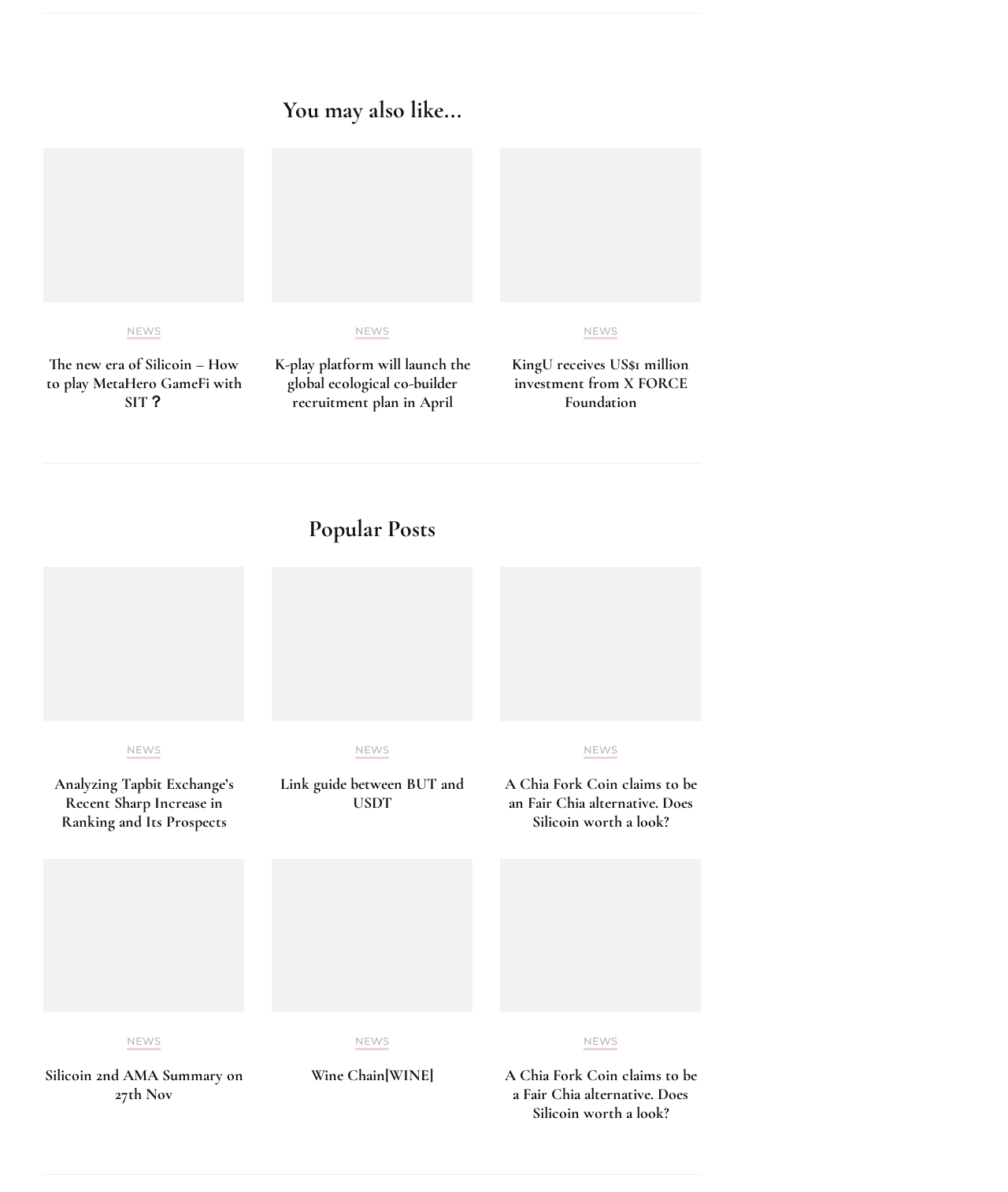Find the bounding box coordinates of the element to click in order to complete the given instruction: "View the image related to 'KingU receives US$1 million investment from X FORCE Foundation'."

[0.496, 0.124, 0.695, 0.253]